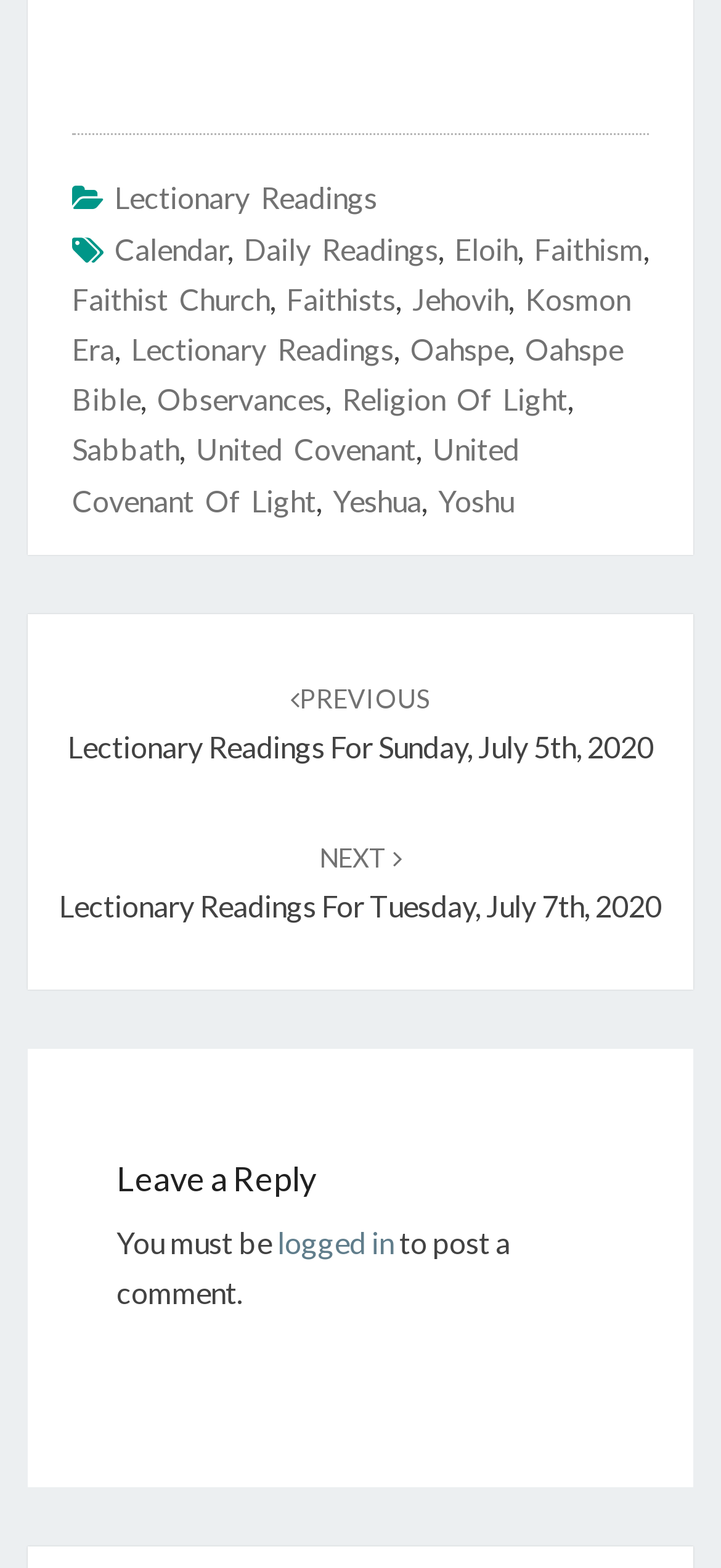Please identify the bounding box coordinates of the element's region that needs to be clicked to fulfill the following instruction: "Click on Lectionary Readings". The bounding box coordinates should consist of four float numbers between 0 and 1, i.e., [left, top, right, bottom].

[0.159, 0.115, 0.523, 0.137]